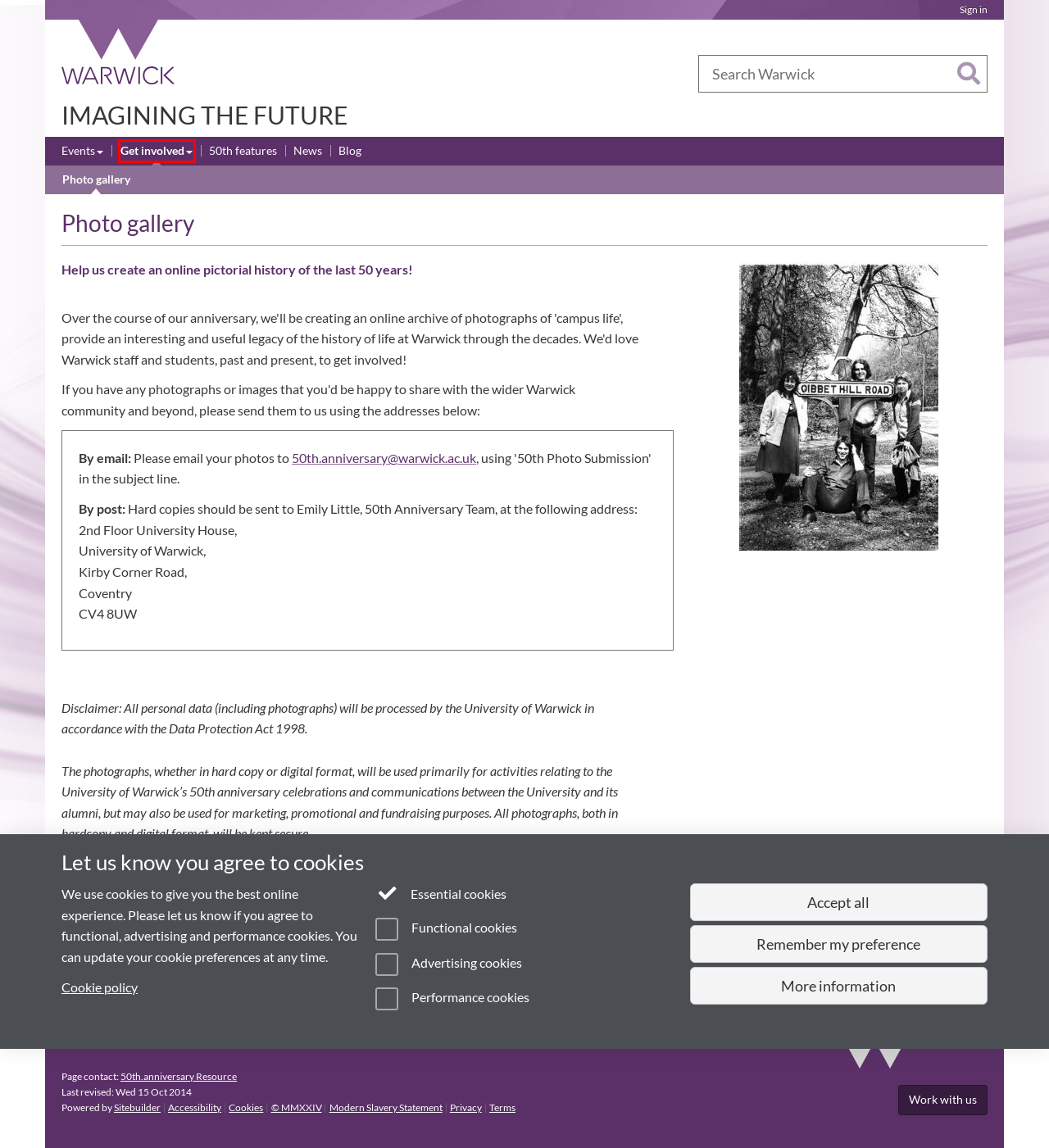Given a webpage screenshot featuring a red rectangle around a UI element, please determine the best description for the new webpage that appears after the element within the bounding box is clicked. The options are:
A. Get involved
B. Modern Slavery Act
C. Events
D. Sign in
E. Study with us at the University of Warwick
F. 50th Anniversary
G. SiteBuilder - Web Publishing - IT Services
H. 50th features

A